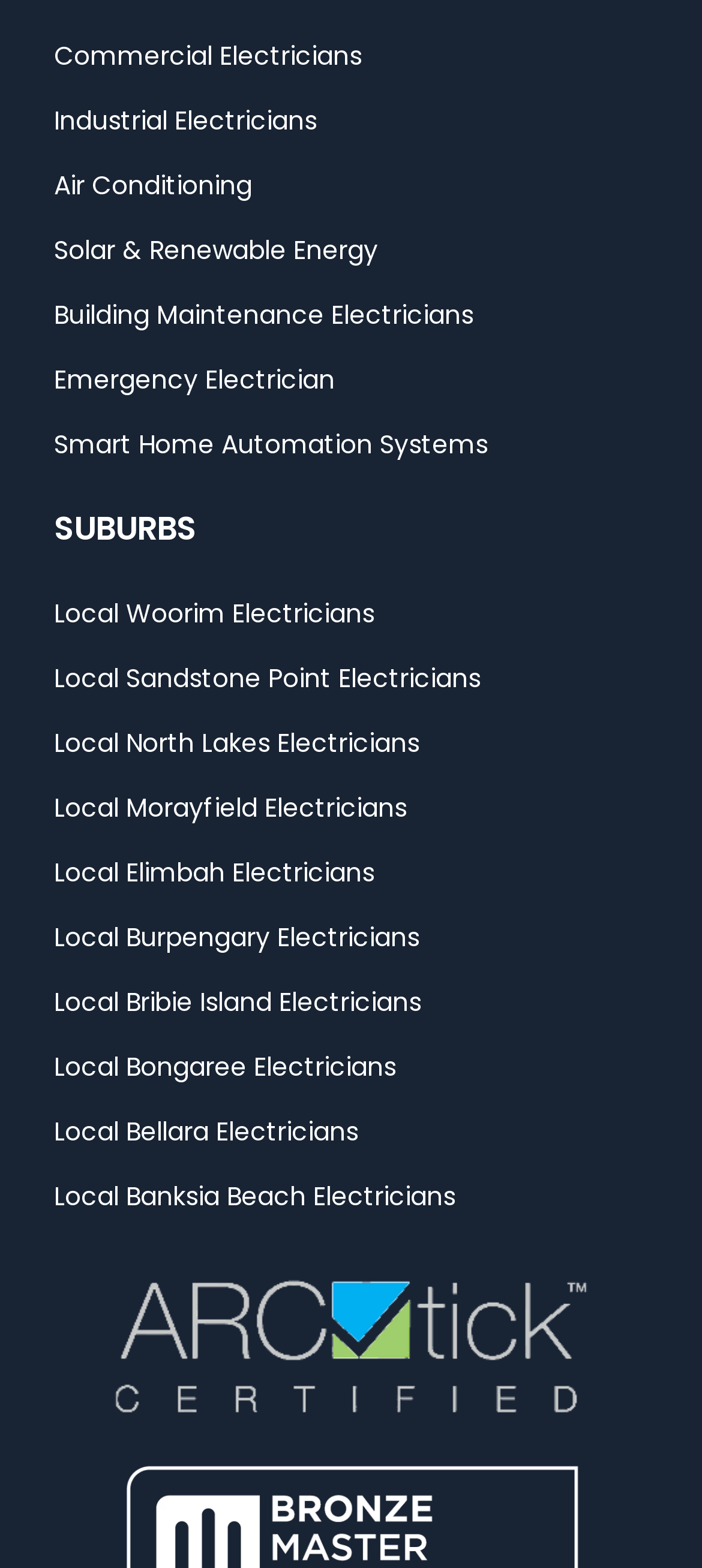Identify the bounding box coordinates of the specific part of the webpage to click to complete this instruction: "Click on Commercial Electricians".

[0.077, 0.014, 0.974, 0.056]